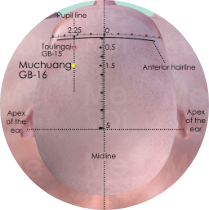Please answer the following question using a single word or phrase: 
What is the proximity of Toulingqi GB-15 to Muchuang GB-16?

Nearby